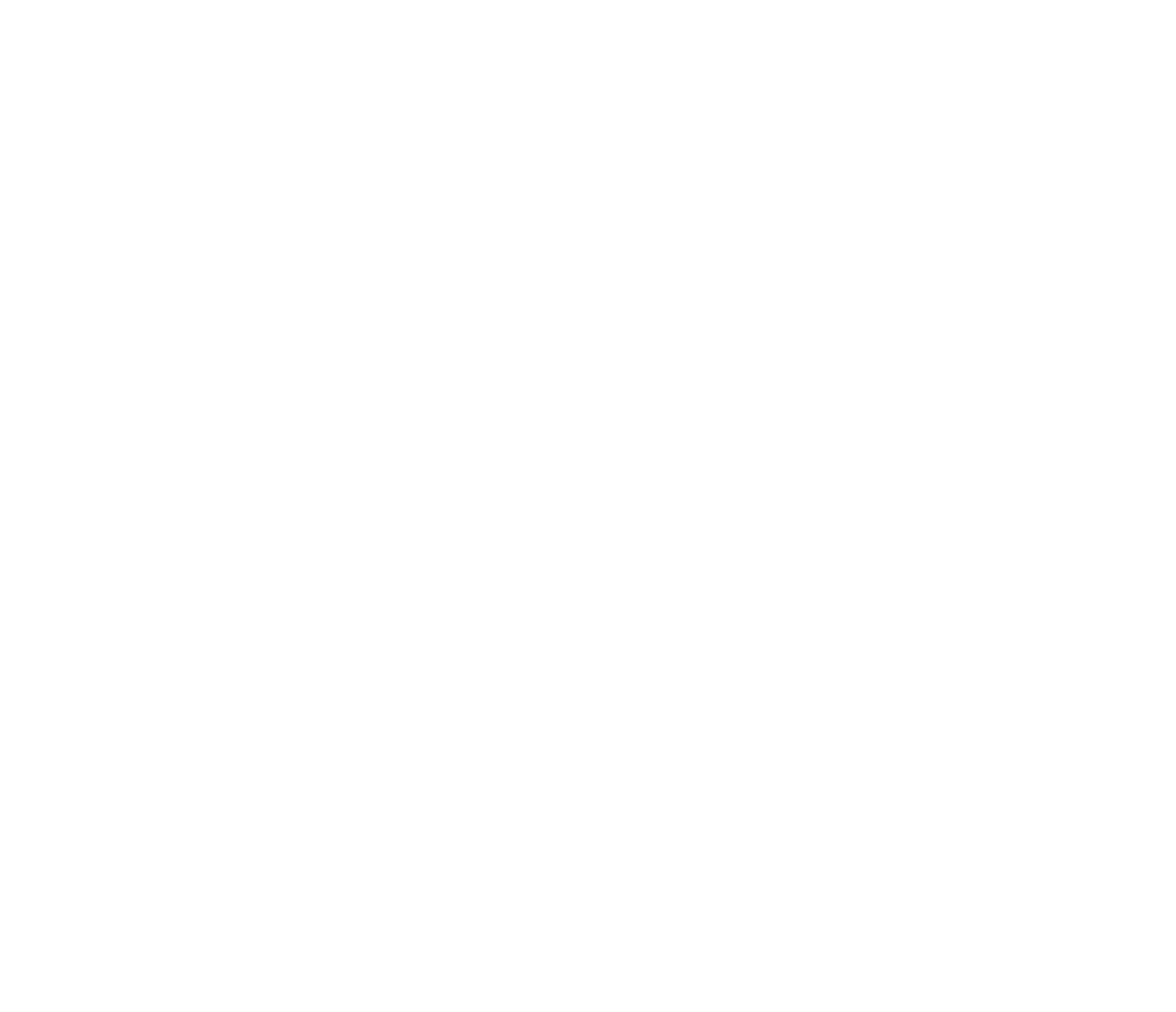Please locate the bounding box coordinates for the element that should be clicked to achieve the following instruction: "Click the HOME link". Ensure the coordinates are given as four float numbers between 0 and 1, i.e., [left, top, right, bottom].

[0.227, 0.041, 0.262, 0.09]